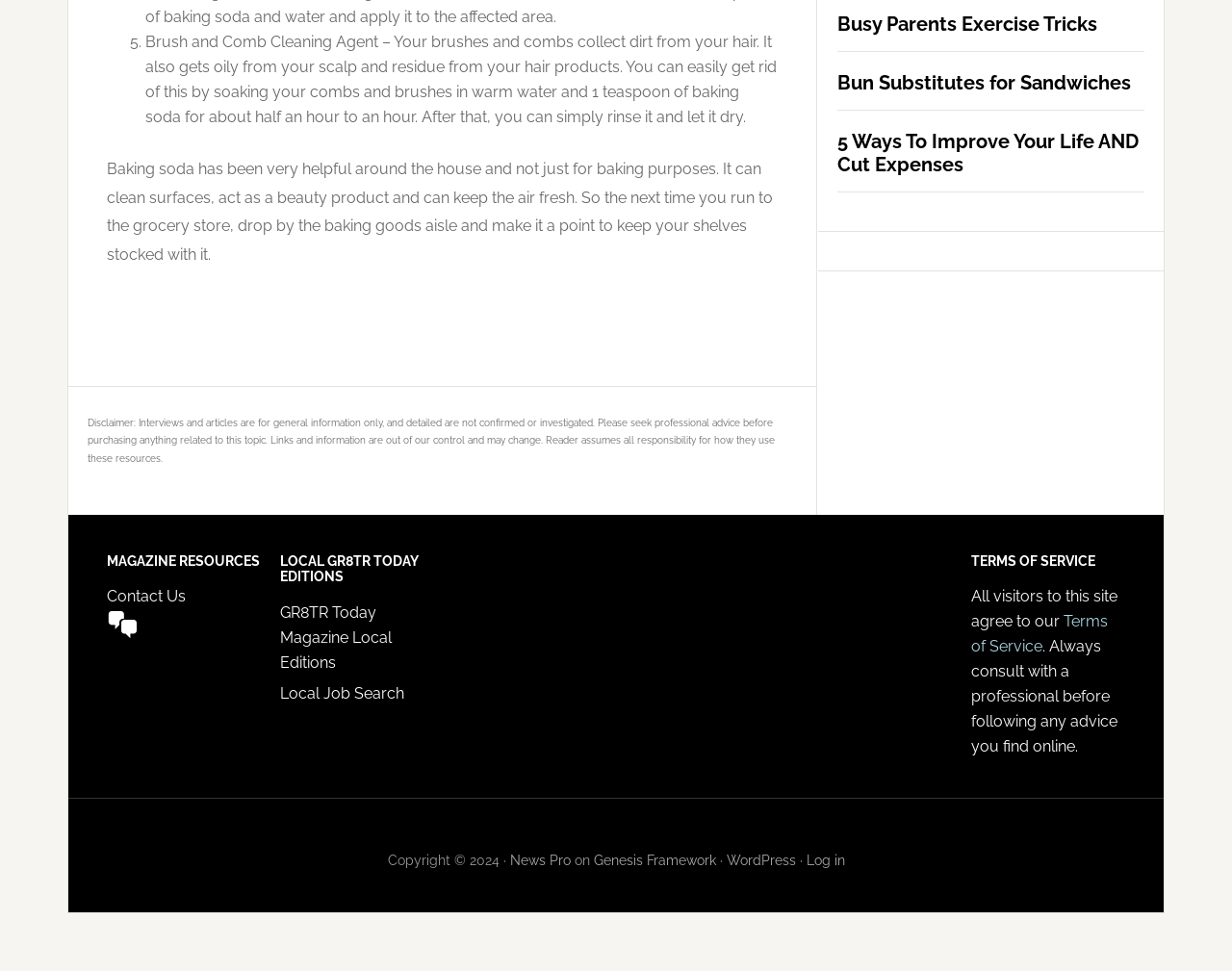Please identify the bounding box coordinates of the element that needs to be clicked to execute the following command: "Read the 'Terms of Service'". Provide the bounding box using four float numbers between 0 and 1, formatted as [left, top, right, bottom].

[0.788, 0.631, 0.899, 0.675]